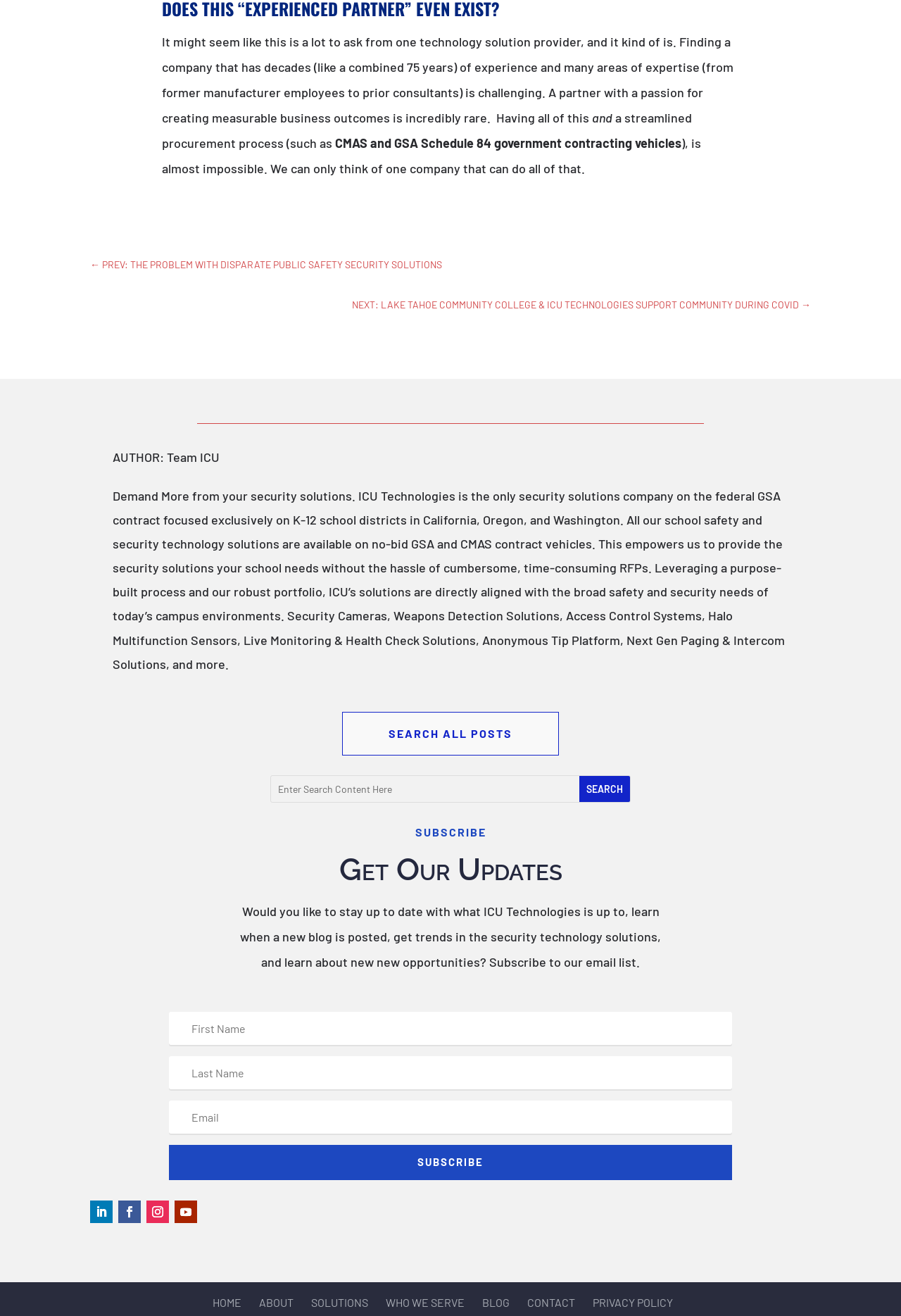Determine the coordinates of the bounding box that should be clicked to complete the instruction: "Click the About link". The coordinates should be represented by four float numbers between 0 and 1: [left, top, right, bottom].

None